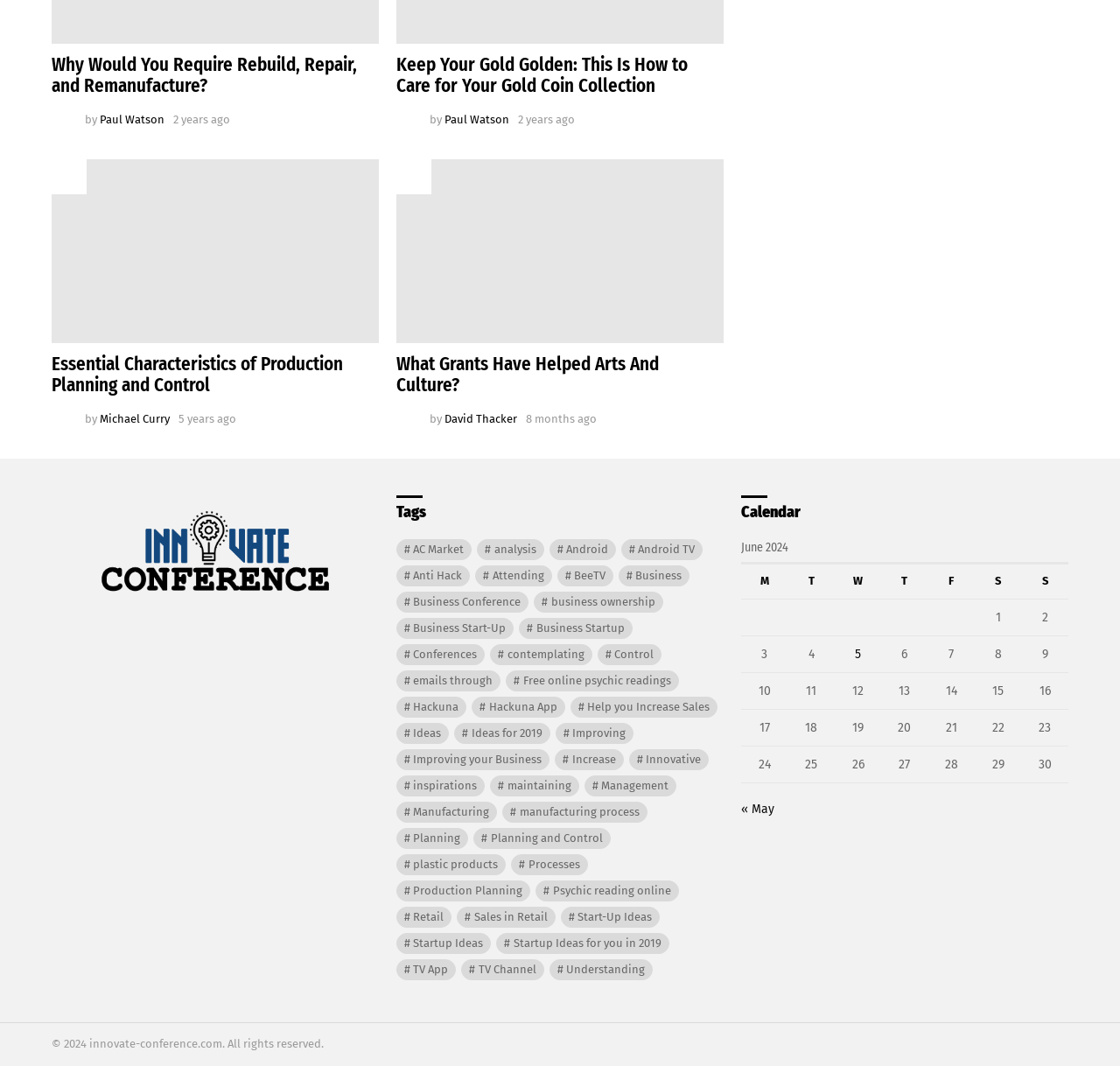Predict the bounding box for the UI component with the following description: "Attending".

[0.424, 0.531, 0.493, 0.55]